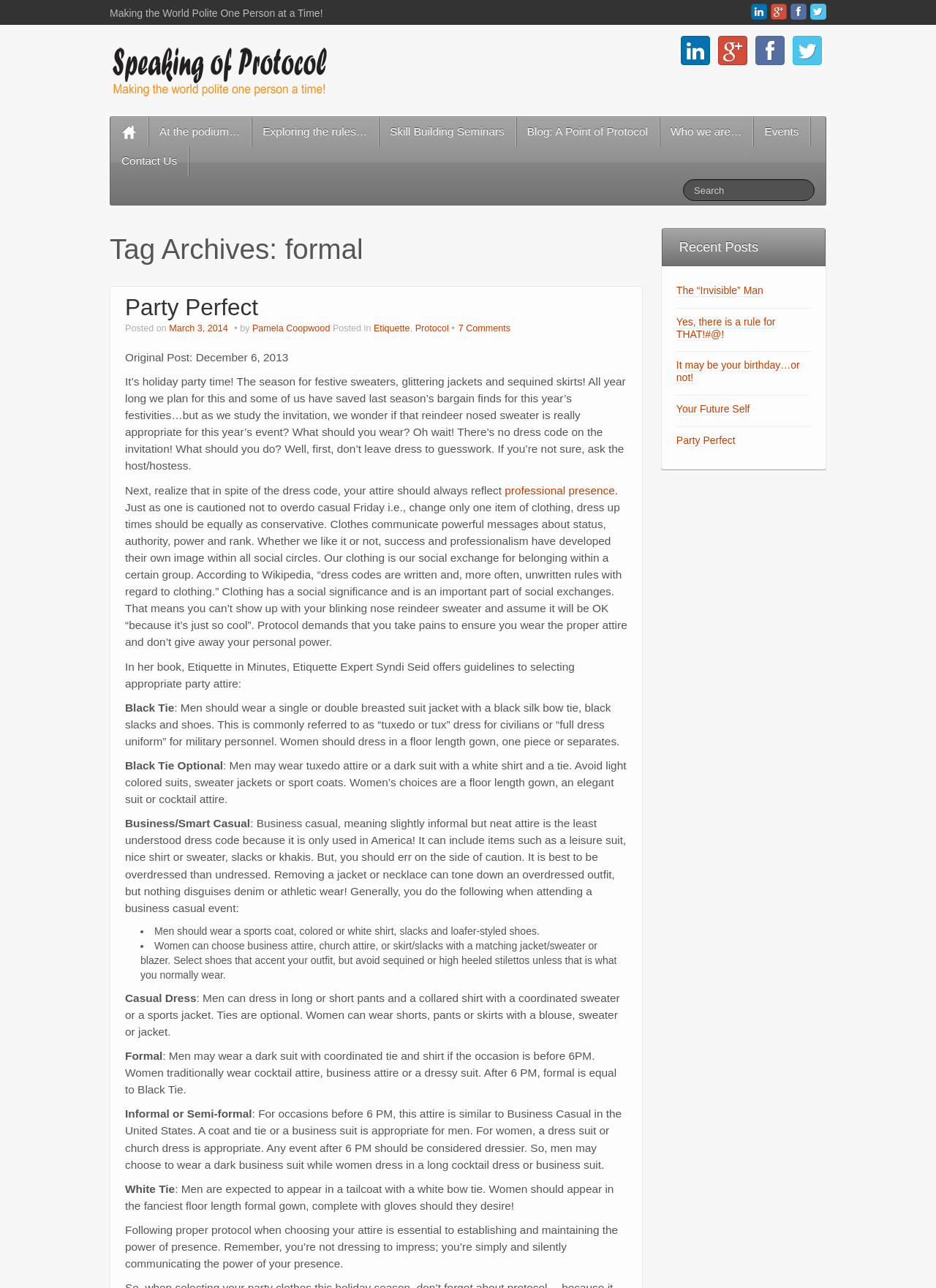Pinpoint the bounding box coordinates of the clickable element to carry out the following instruction: "View recent posts."

[0.707, 0.177, 0.882, 0.207]